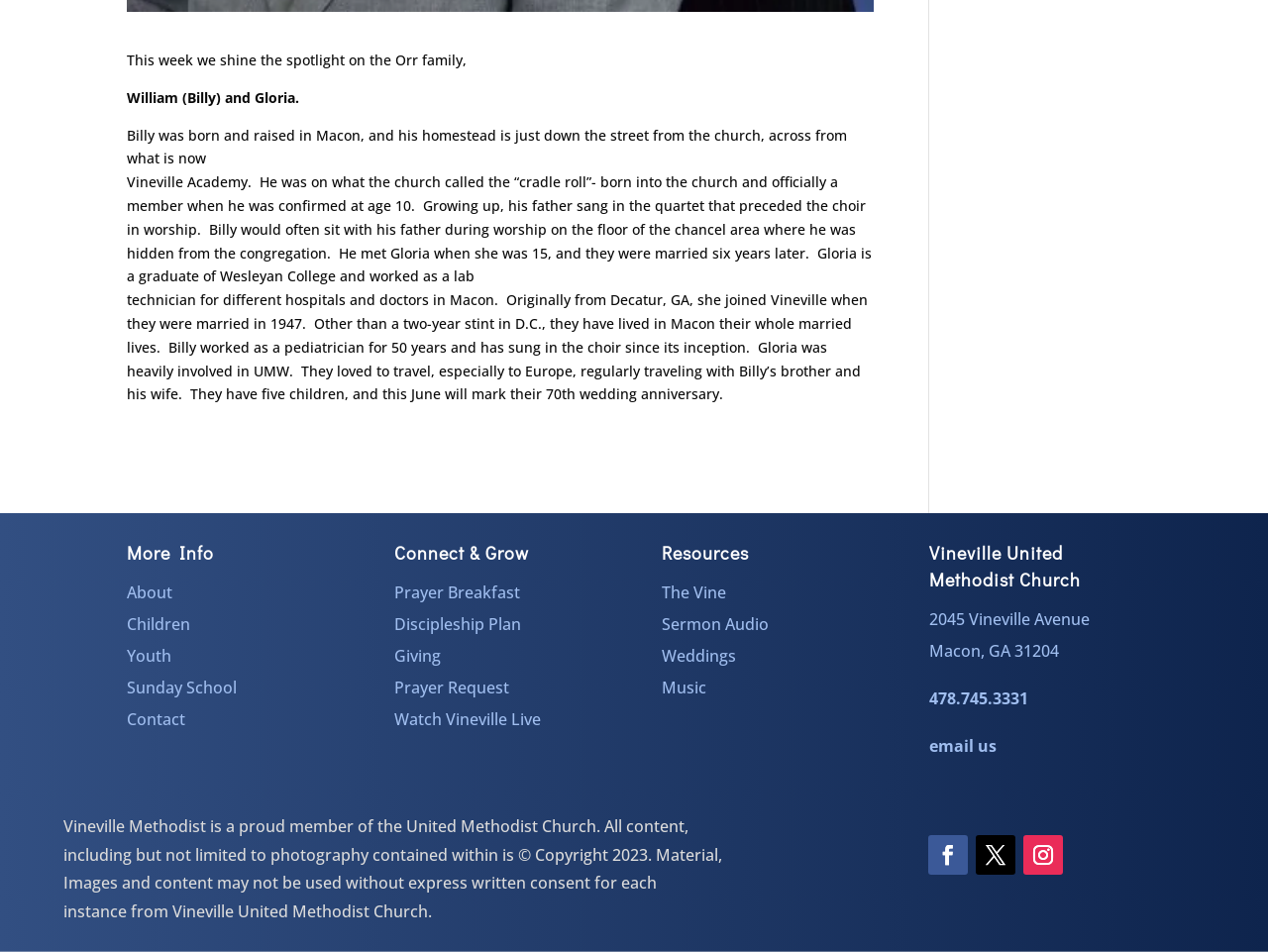Use the details in the image to answer the question thoroughly: 
How many children do Billy and Gloria have?

I found the answer by reading the text that describes Billy and Gloria's life, which mentions that they have five children.